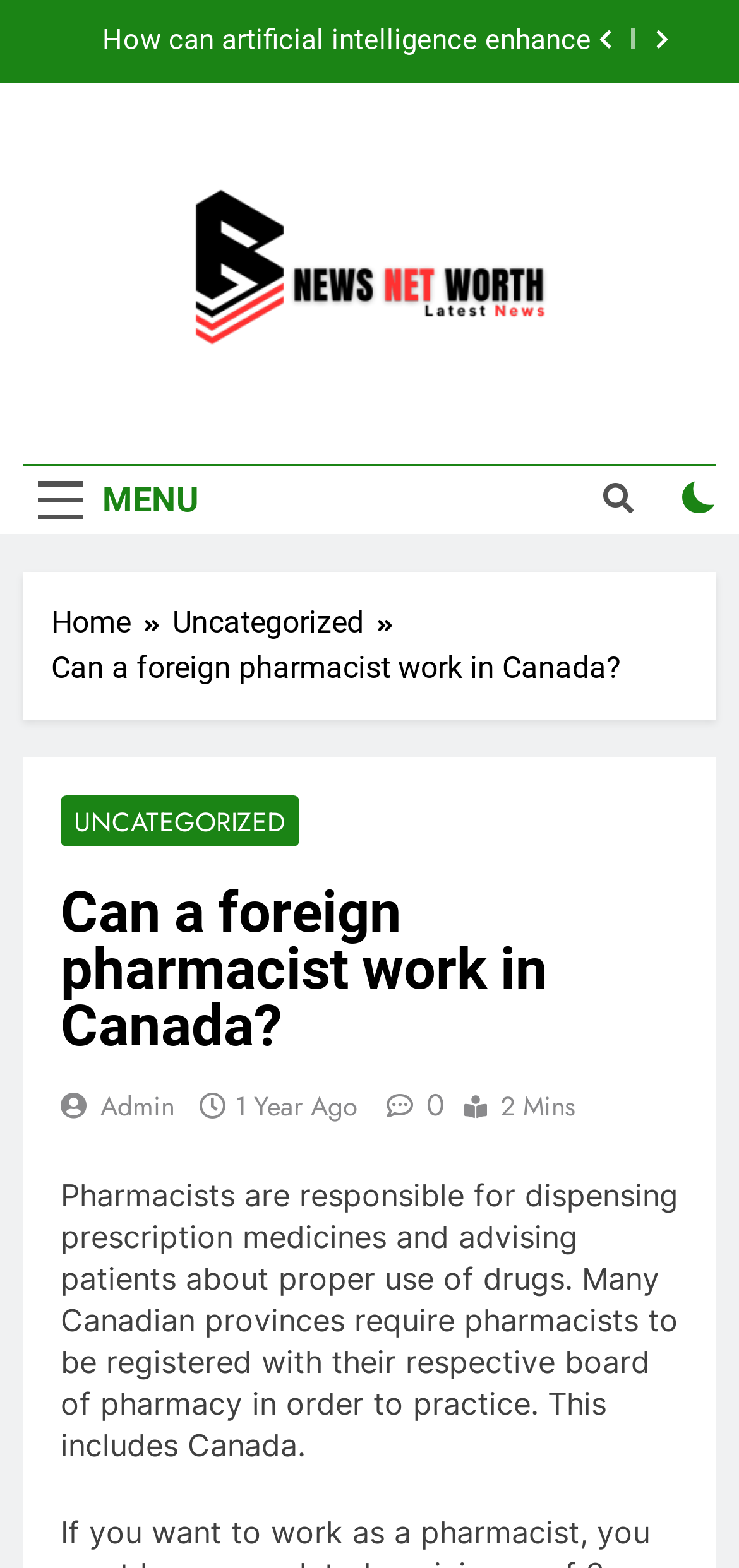What is the category of the article?
Answer with a single word or phrase by referring to the visual content.

Uncategorized